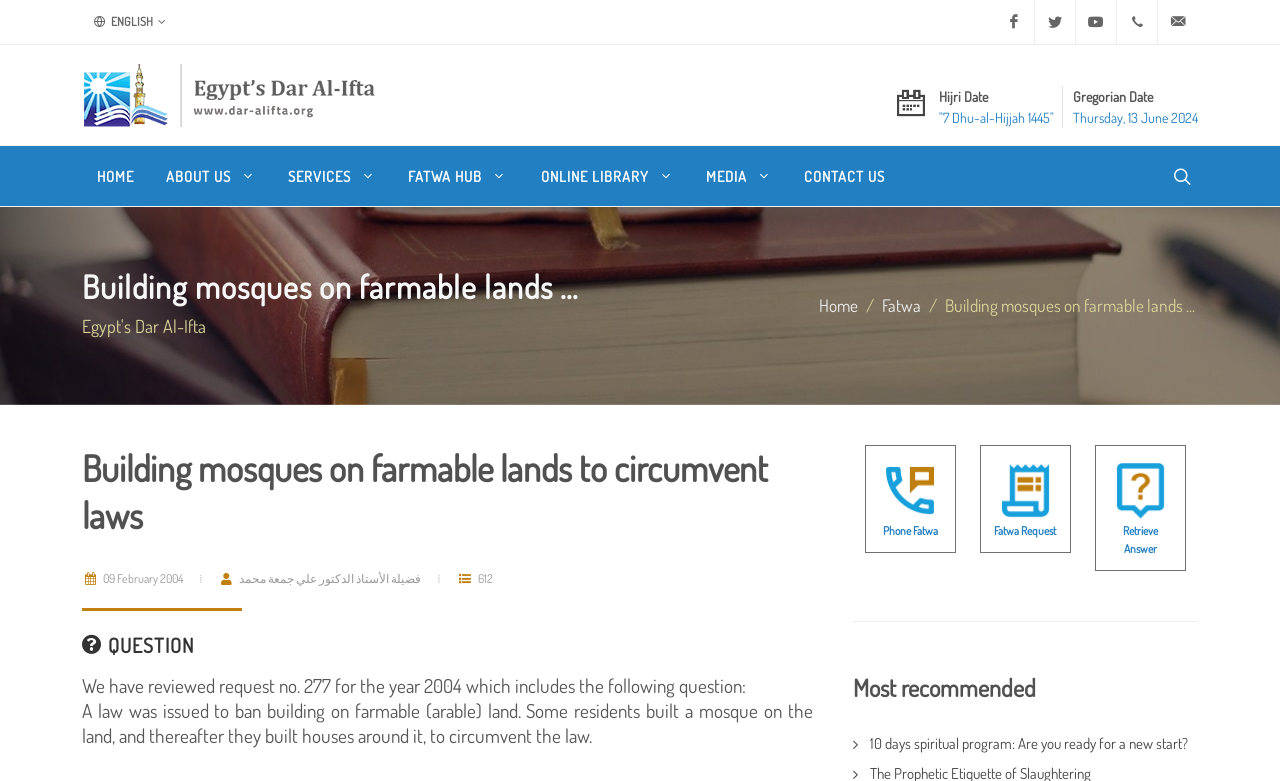Please find the bounding box coordinates of the clickable region needed to complete the following instruction: "Click on the PROGRAMMING MONITORS link". The bounding box coordinates must consist of four float numbers between 0 and 1, i.e., [left, top, right, bottom].

None